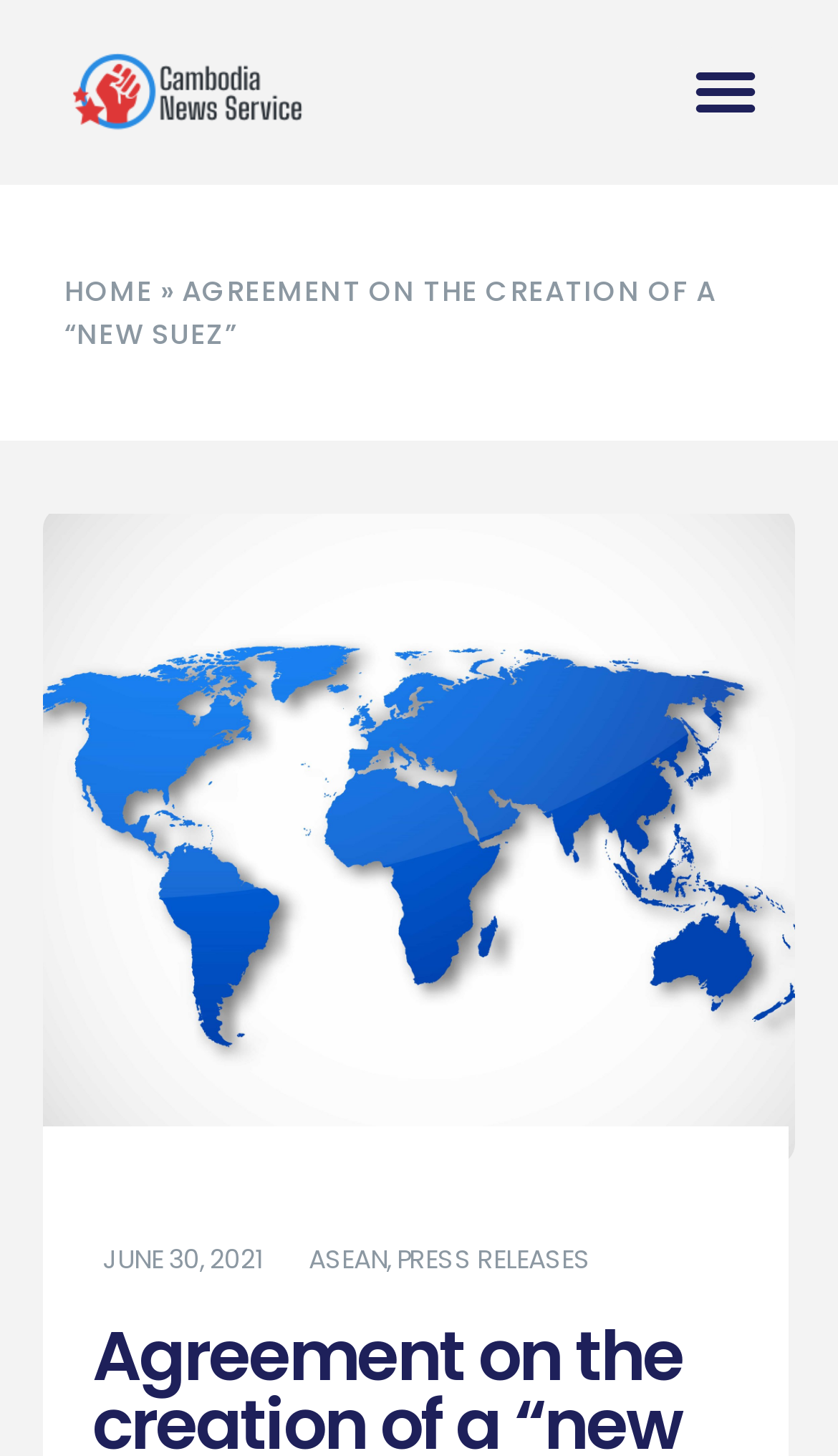What region is mentioned in the webpage?
Please use the image to provide a one-word or short phrase answer.

ASEAN